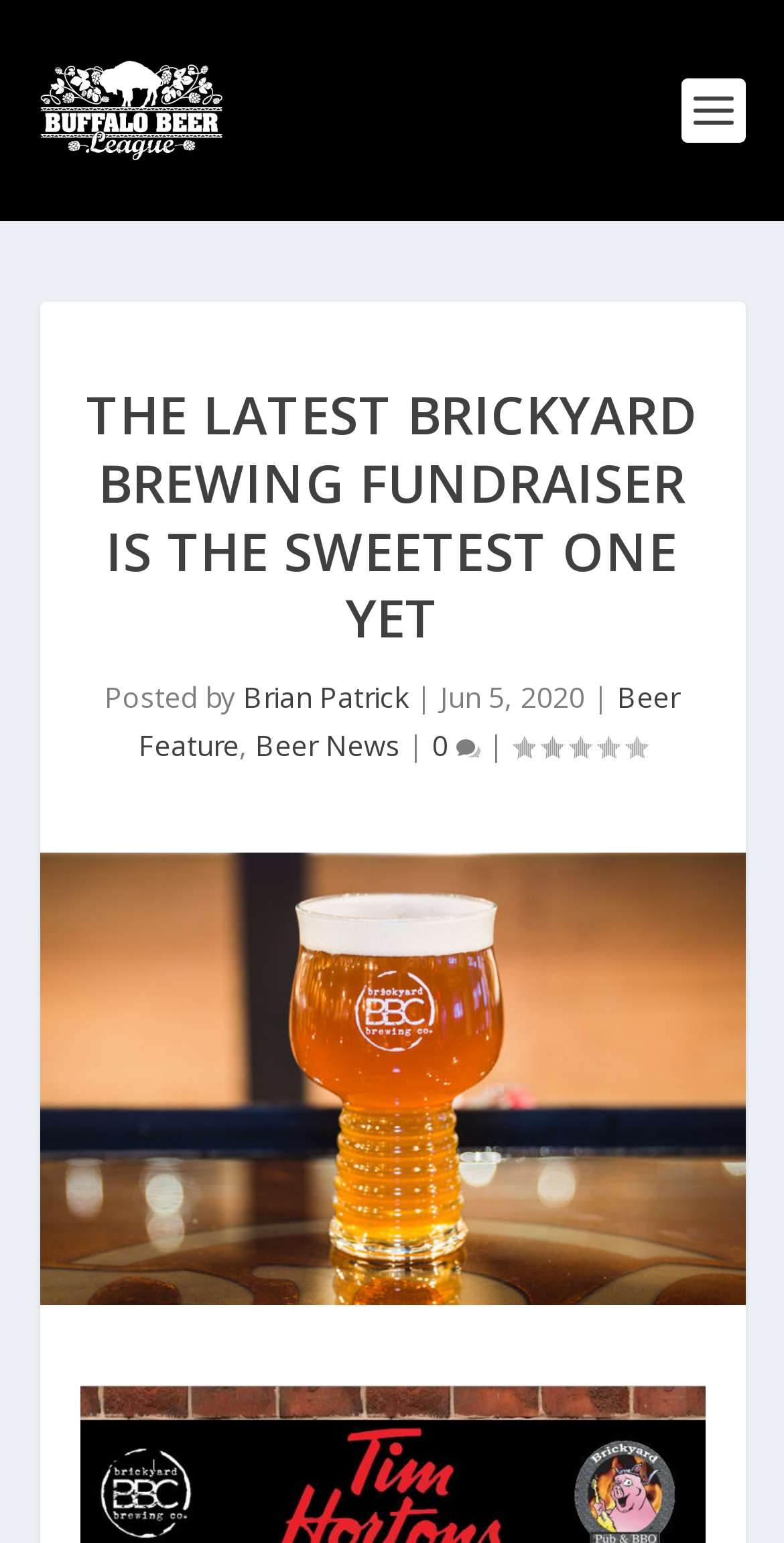Bounding box coordinates are specified in the format (top-left x, top-left y, bottom-right x, bottom-right y). All values are floating point numbers bounded between 0 and 1. Please provide the bounding box coordinate of the region this sentence describes: alt="Buffalo Beer League"

[0.05, 0.039, 0.284, 0.104]